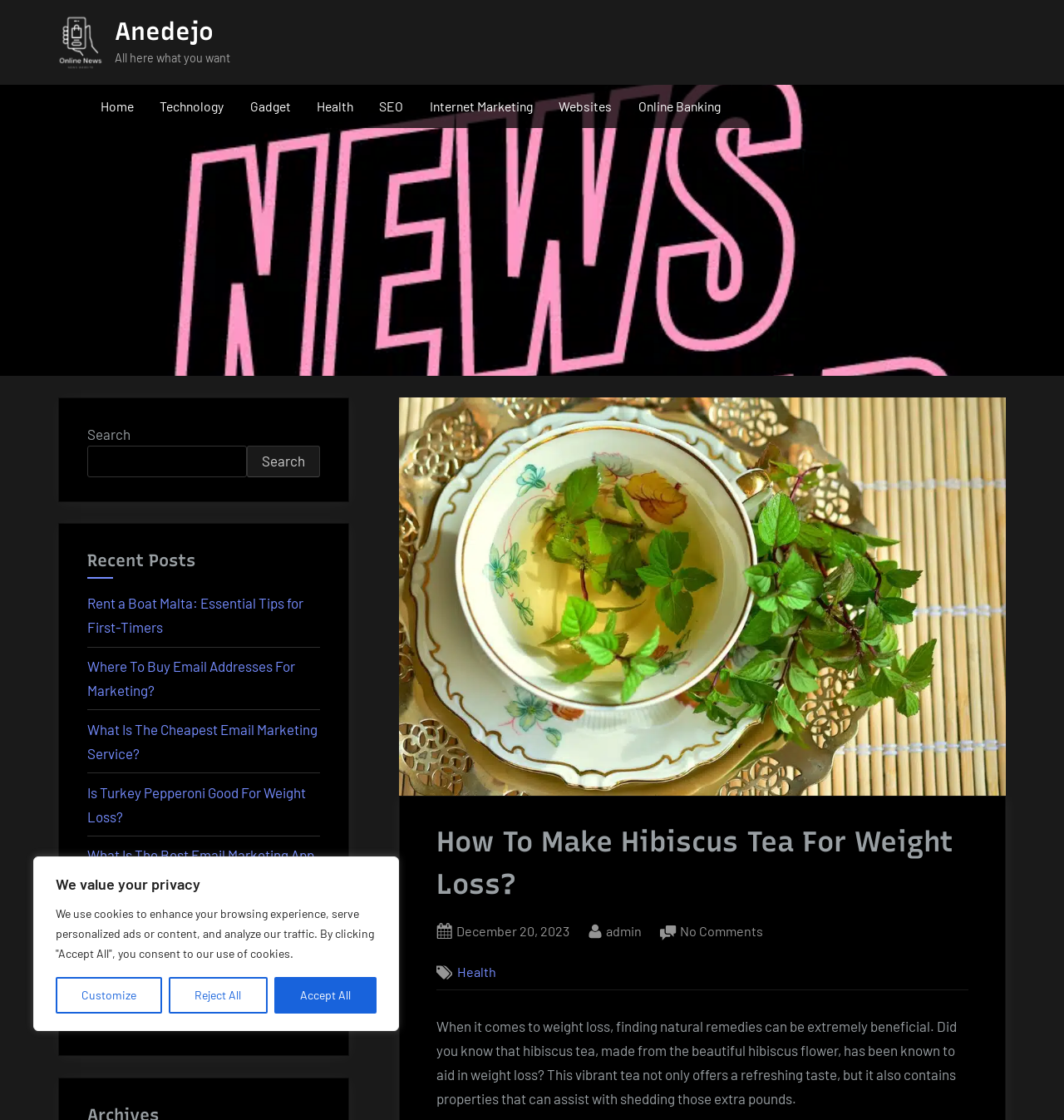What is the purpose of the website?
Respond with a short answer, either a single word or a phrase, based on the image.

Health and weight loss